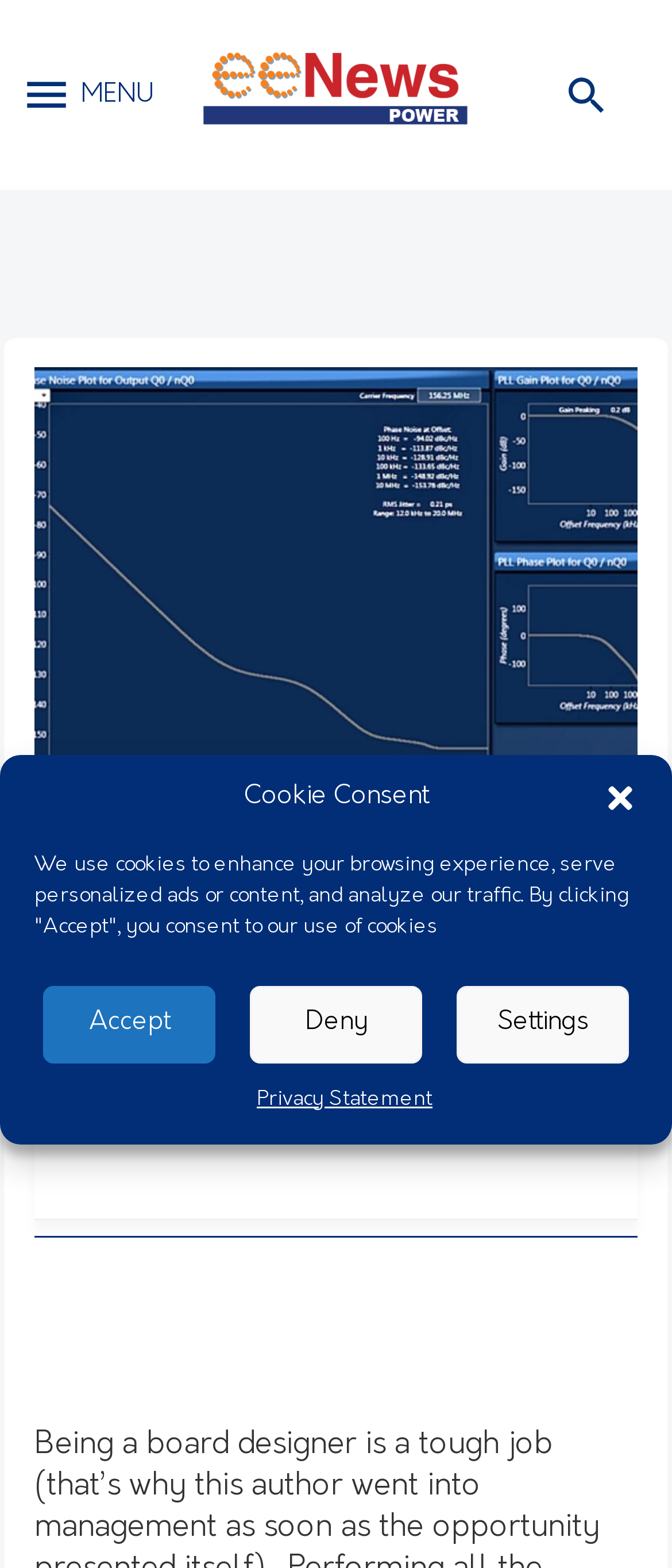Predict the bounding box coordinates of the UI element that matches this description: "Privacy Statement". The coordinates should be in the format [left, top, right, bottom] with each value between 0 and 1.

[0.382, 0.689, 0.644, 0.713]